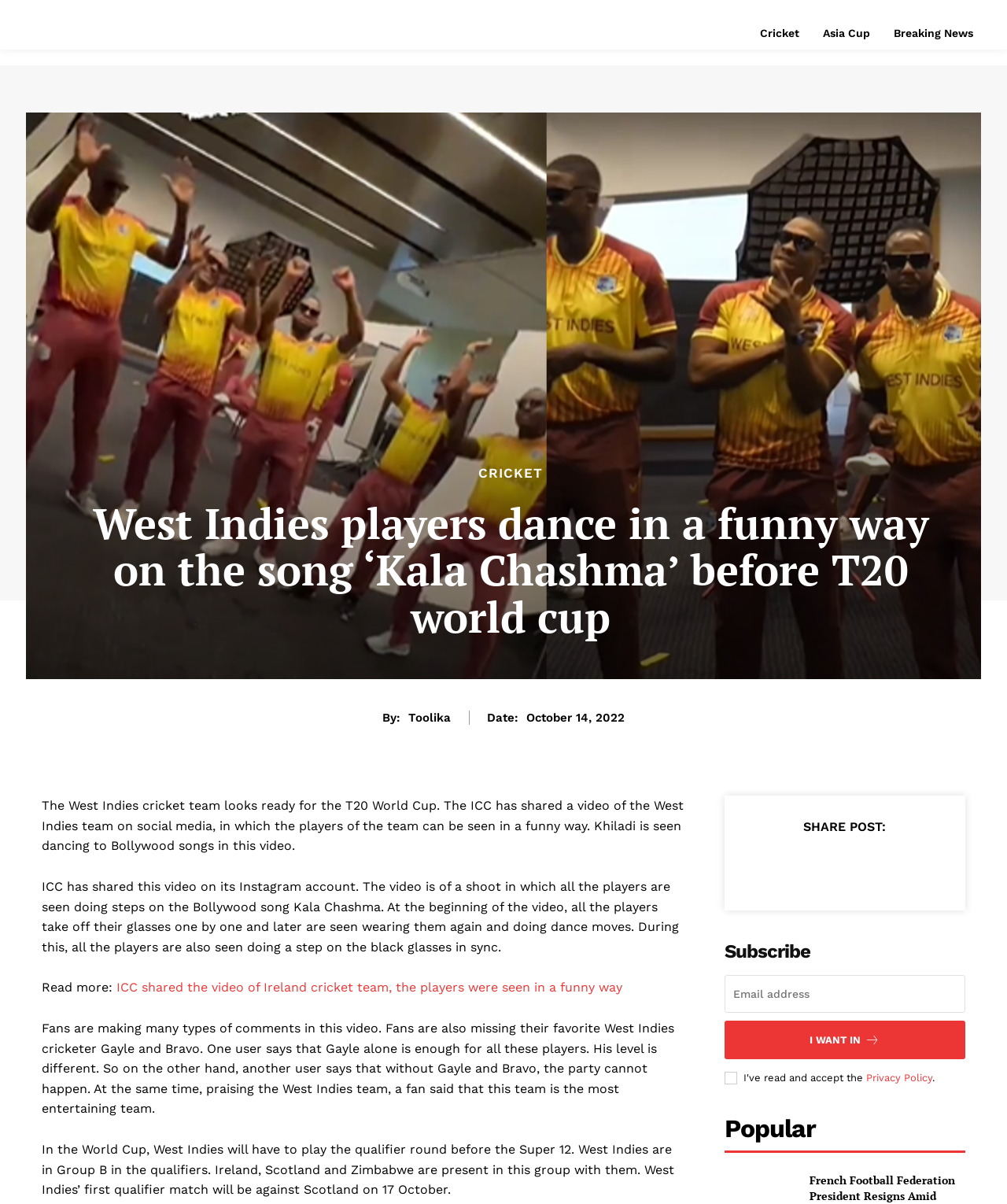Determine the bounding box coordinates for the area that should be clicked to carry out the following instruction: "Subscribe with email".

[0.719, 0.81, 0.959, 0.841]